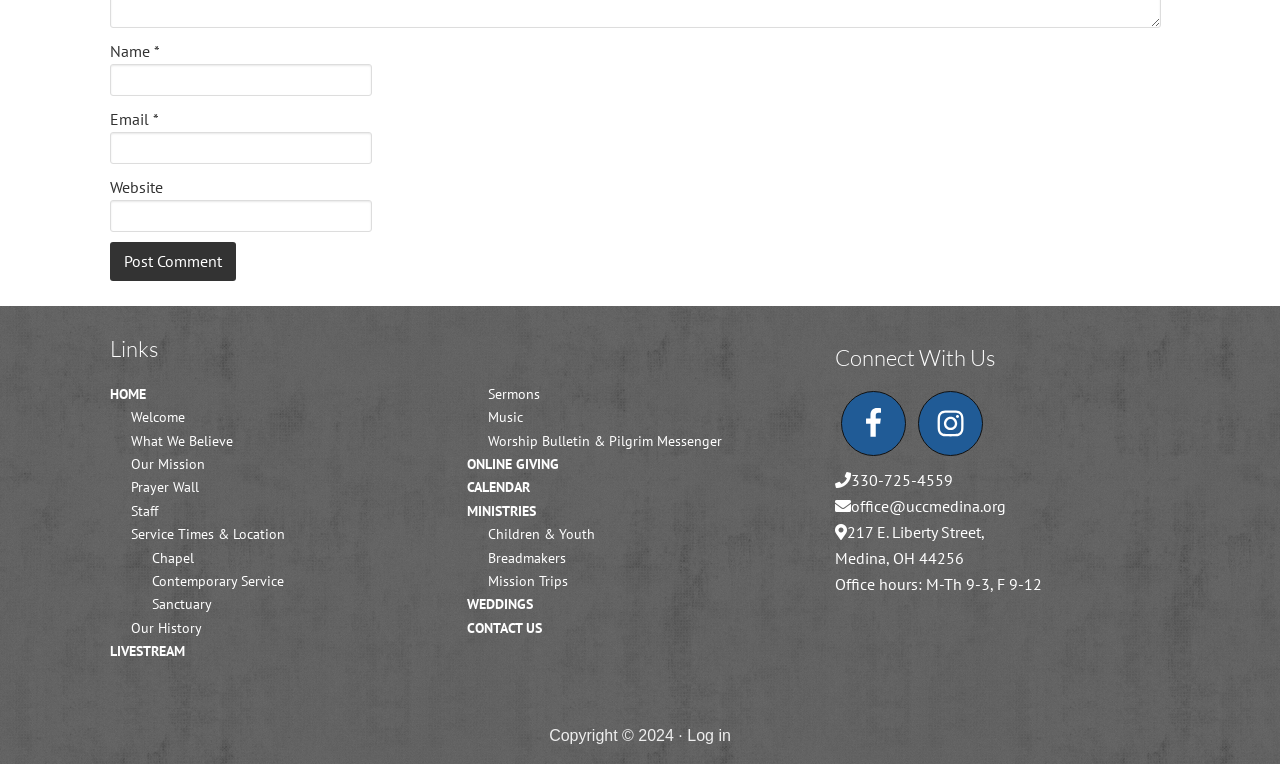Please determine the bounding box coordinates of the clickable area required to carry out the following instruction: "Go to Home page". The coordinates must be four float numbers between 0 and 1, represented as [left, top, right, bottom].

None